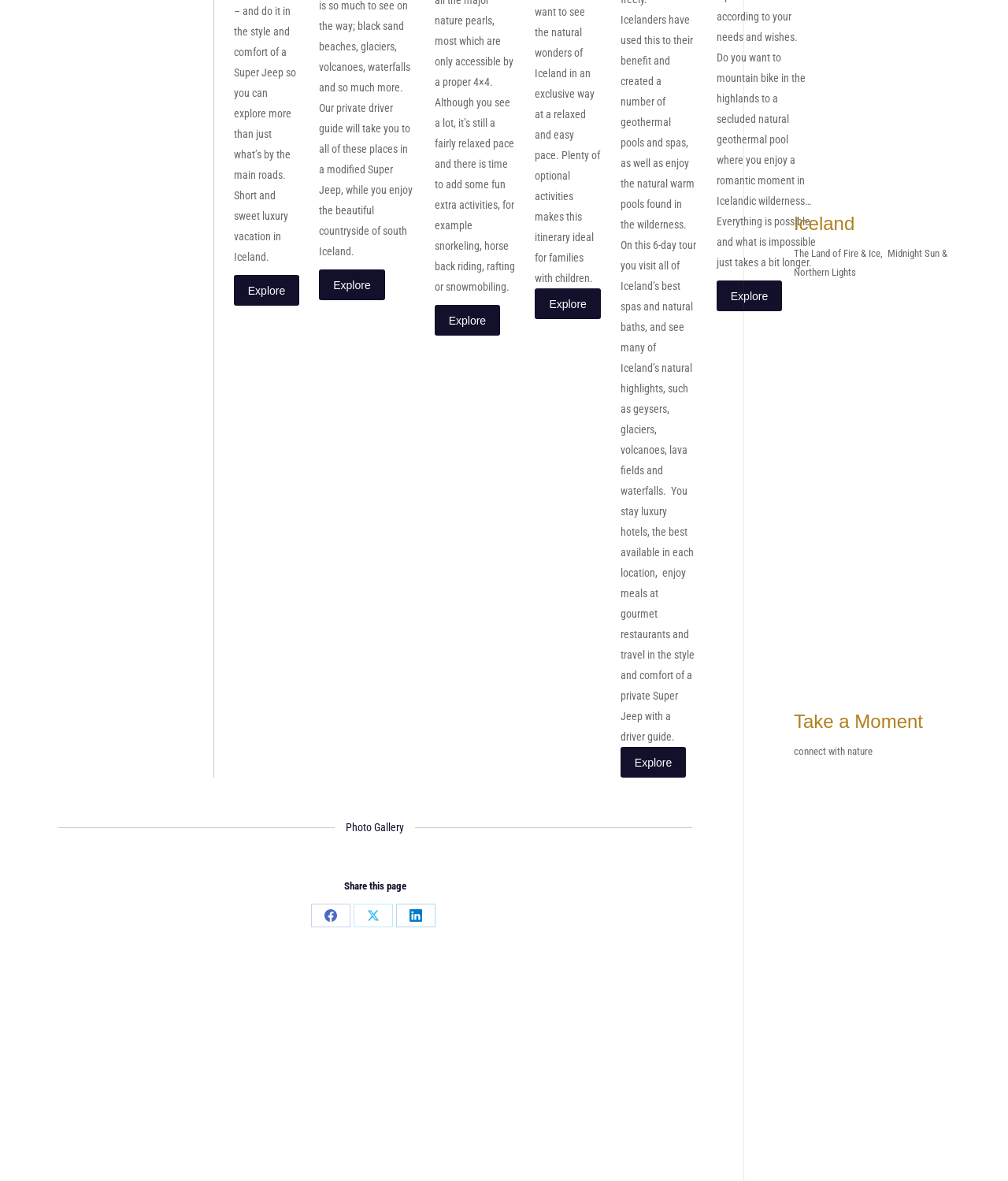Determine the bounding box for the UI element described here: "Hotpoint Launches TV Advertising Campaign".

None